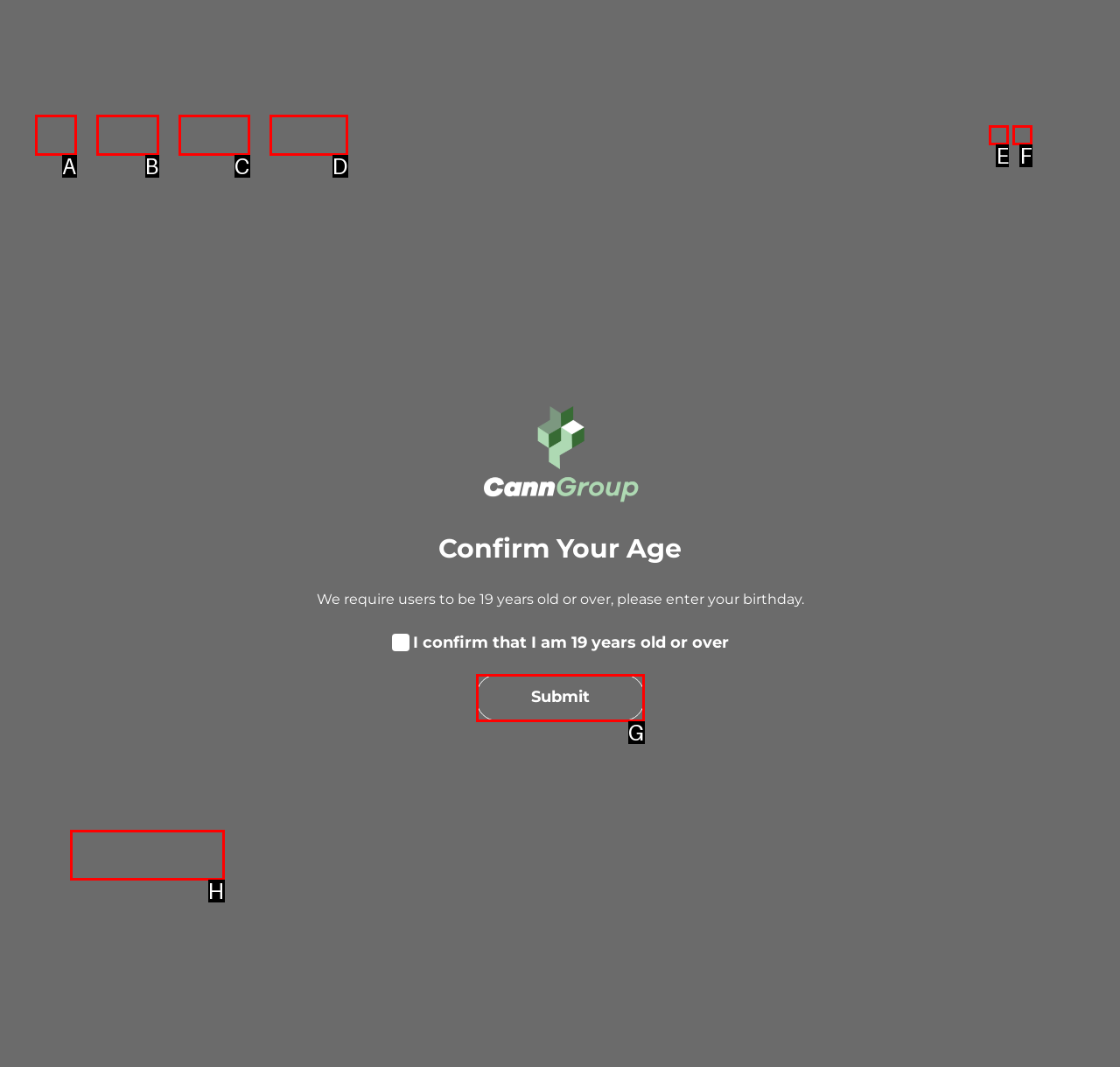Please identify the correct UI element to click for the task: Submit your age confirmation Respond with the letter of the appropriate option.

G